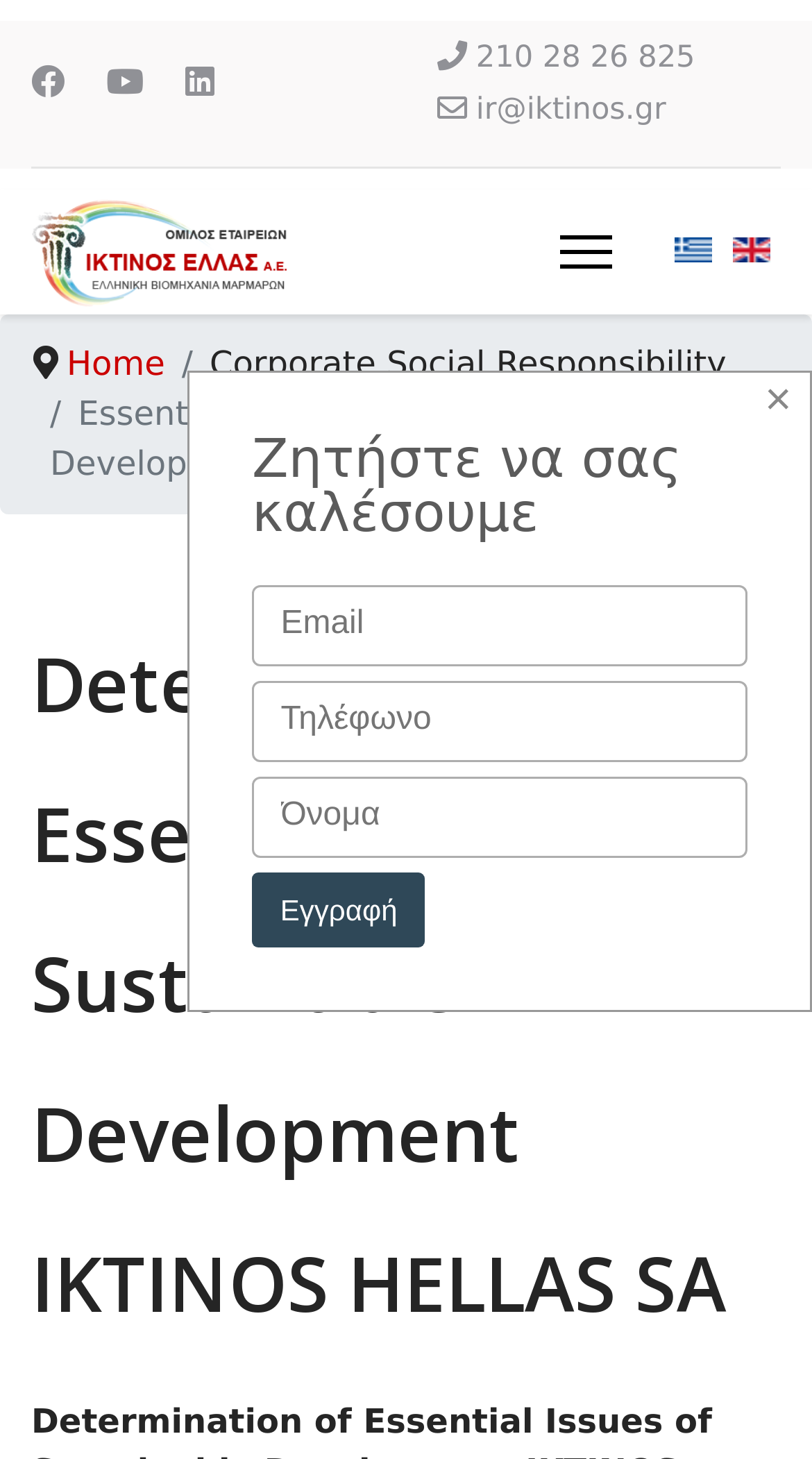What is the name of the company?
Look at the image and respond to the question as thoroughly as possible.

I looked at the content of the webpage and found that the company name is mentioned as IKTINOS HELLAS SA, so the answer is IKTINOS HELLAS SA.